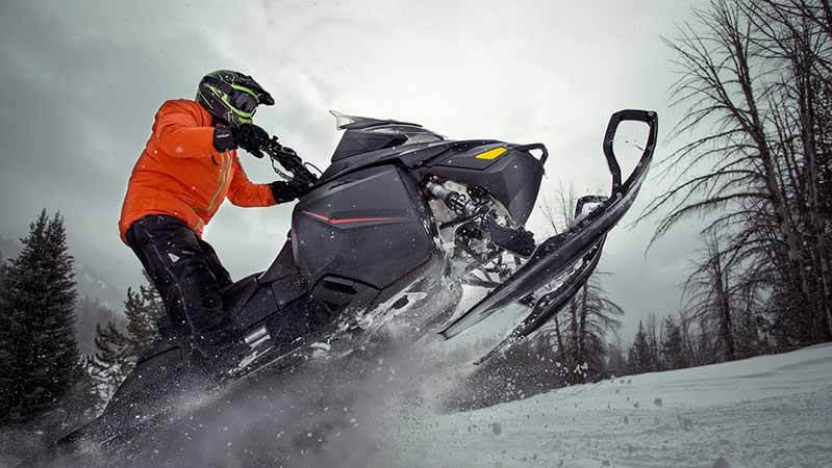What type of trees surround the rider?
Please use the image to provide an in-depth answer to the question.

The rider is surrounded by tall, snow-dusted trees, which enhance the sense of adventure and the beauty of the wintry wilderness, creating a picturesque scene that highlights the thrill of snowmobiling in a winter landscape.